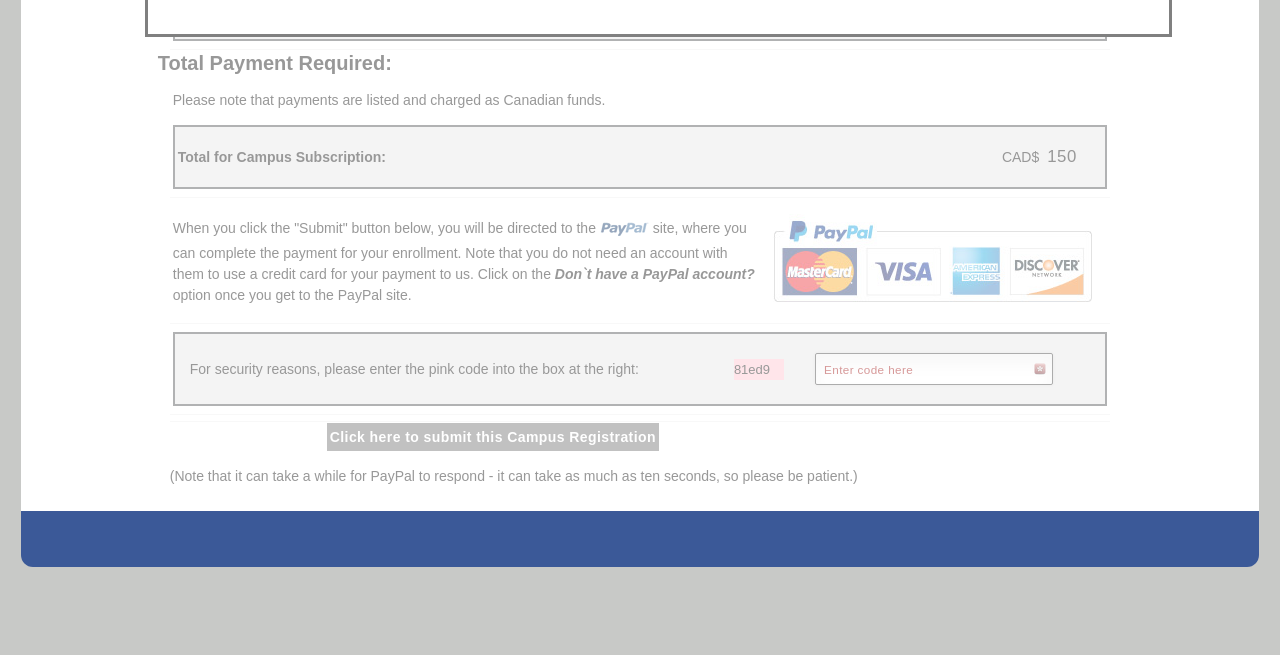Identify the bounding box coordinates for the UI element described by the following text: "name="inputgencode" placeholder="Enter code here"". Provide the coordinates as four float numbers between 0 and 1, in the format [left, top, right, bottom].

[0.637, 0.539, 0.823, 0.588]